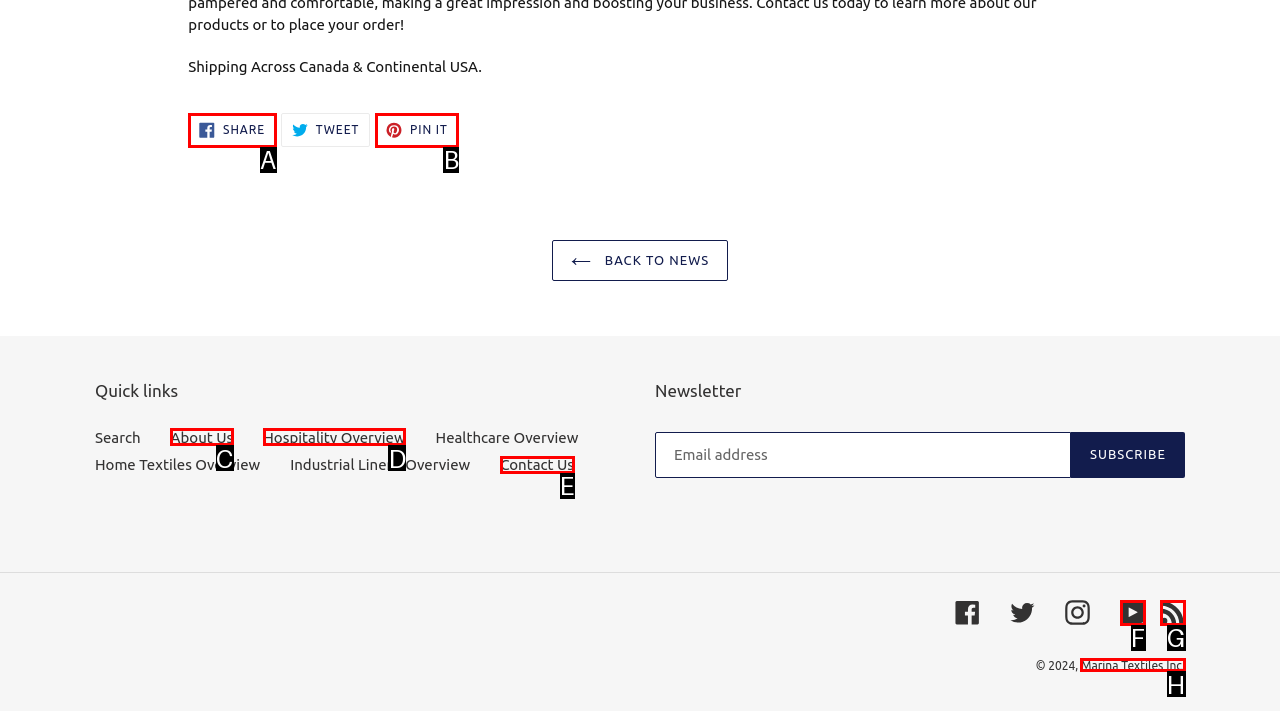Determine which HTML element best fits the description: Pin it Pin on Pinterest
Answer directly with the letter of the matching option from the available choices.

B